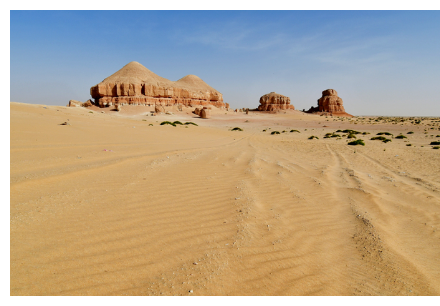What shapes do some rock formations resemble?
From the details in the image, provide a complete and detailed answer to the question.

According to the caption, some rock formations in the mid-ground vary in shape and size, with some resembling pyramids, adding depth and character to the barren landscape.